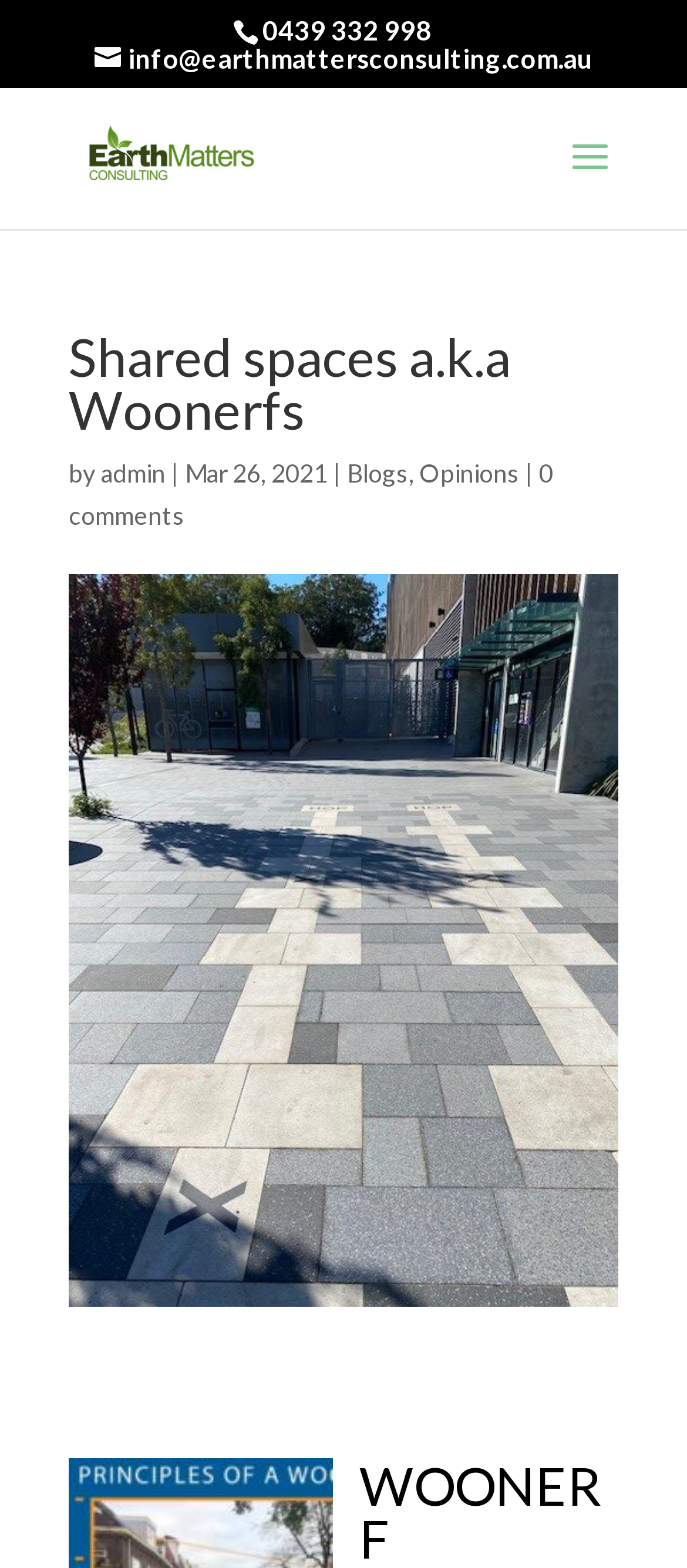Find and provide the bounding box coordinates for the UI element described here: "admin". The coordinates should be given as four float numbers between 0 and 1: [left, top, right, bottom].

[0.146, 0.292, 0.241, 0.311]